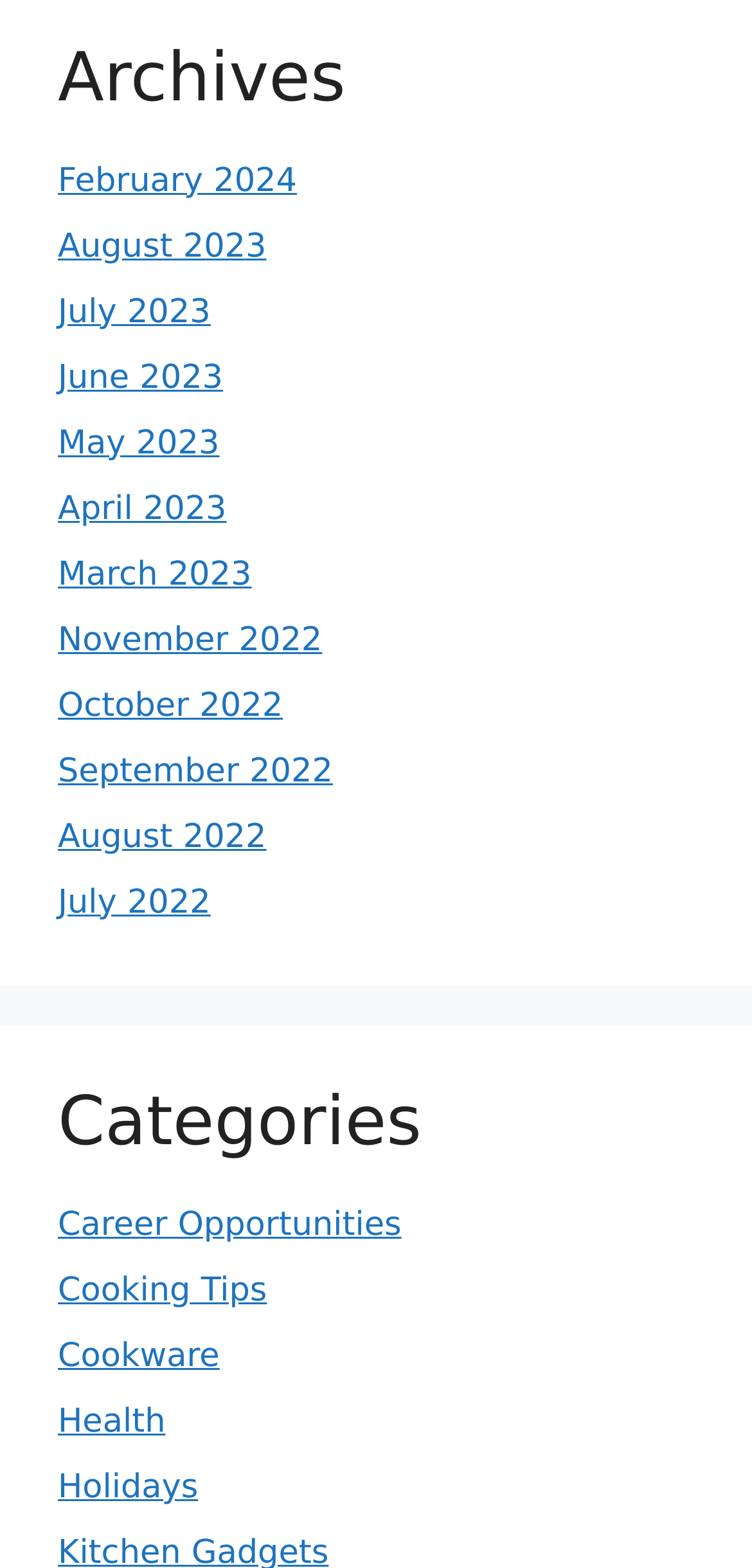Locate the bounding box of the user interface element based on this description: "August 2023".

[0.077, 0.145, 0.354, 0.169]